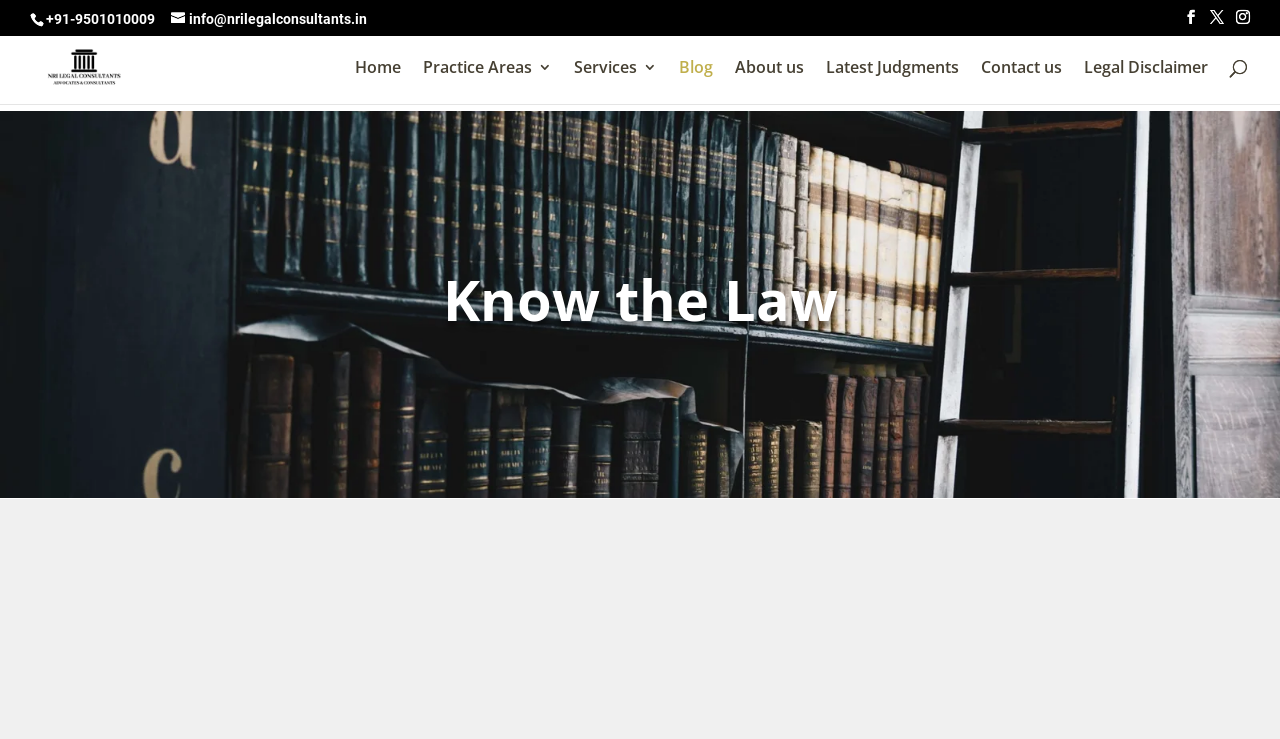Pinpoint the bounding box coordinates of the clickable area needed to execute the instruction: "send an email". The coordinates should be specified as four float numbers between 0 and 1, i.e., [left, top, right, bottom].

[0.134, 0.014, 0.287, 0.036]